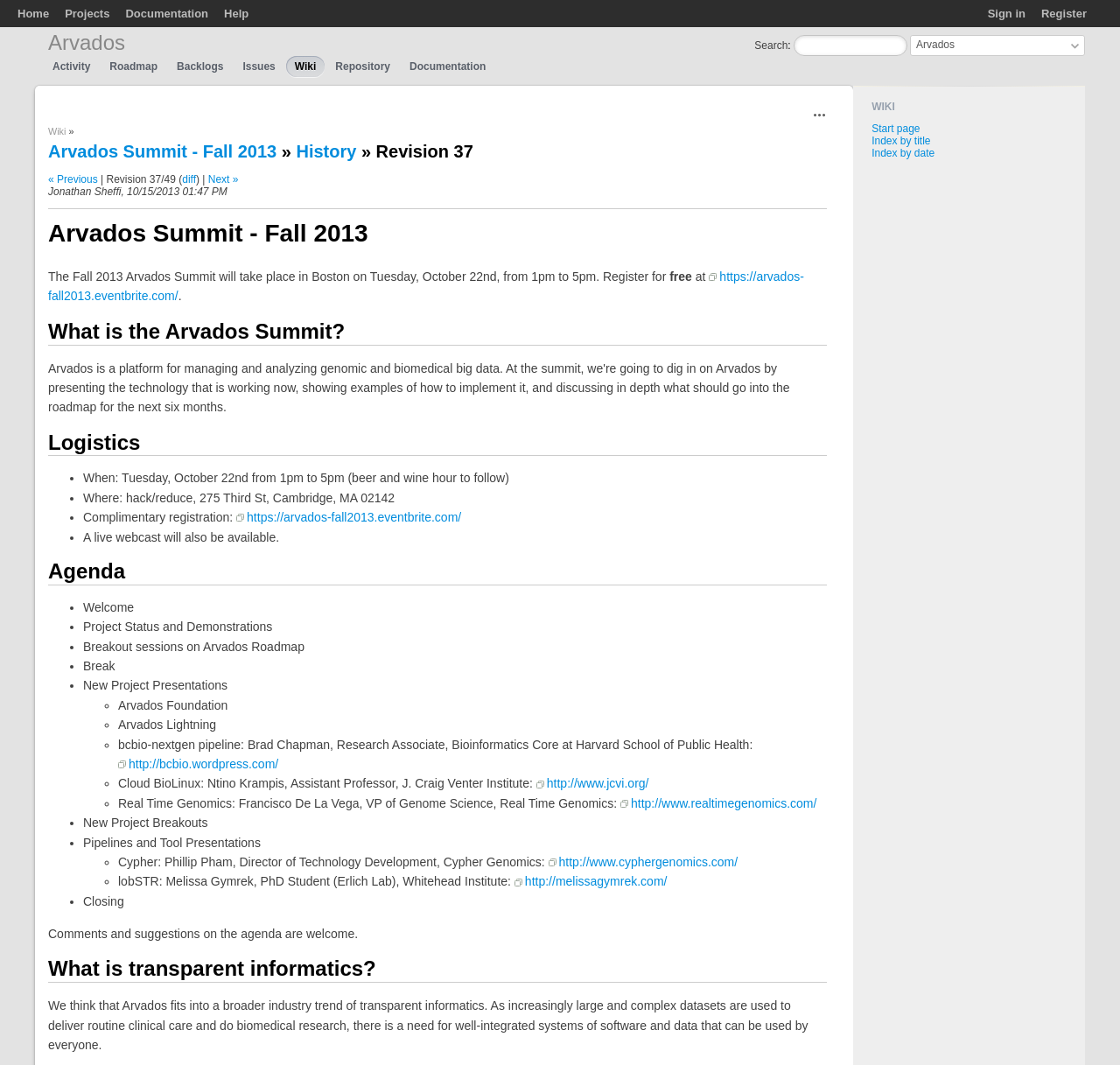Observe the image and answer the following question in detail: Who is the presenter for 'bcbio-nextgen pipeline'?

I found the presenter's name by looking at the 'New Project Presentations' section, which lists the presenters and their topics. The presenter for 'bcbio-nextgen pipeline' is listed as 'Brad Chapman, Research Associate, Bioinformatics Core at Harvard School of Public Health'.